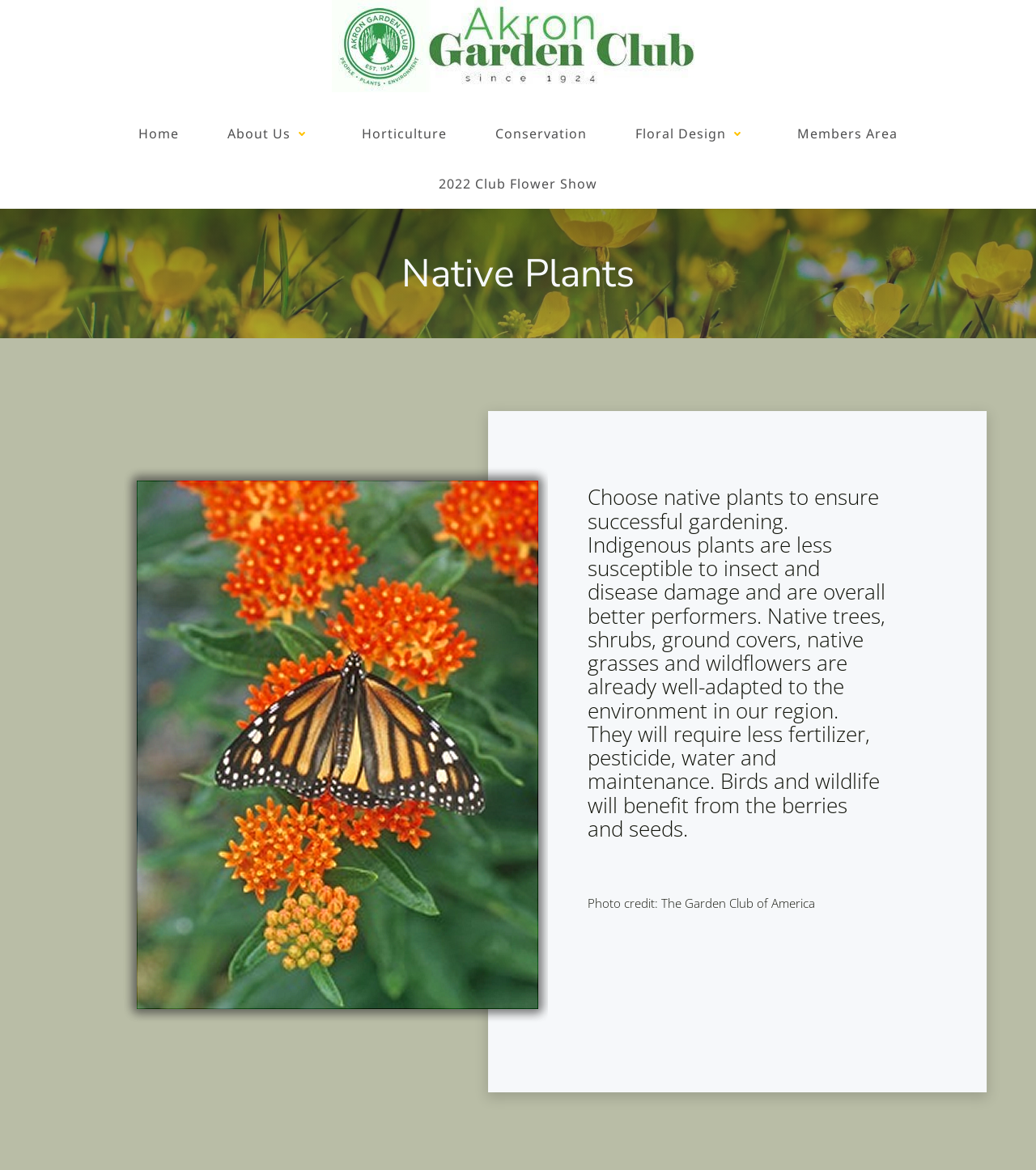What are some examples of native plants mentioned on the webpage?
Please give a detailed answer to the question using the information shown in the image.

The webpage mentions that native trees, shrubs, ground covers, native grasses, and wildflowers are already well-adapted to the environment in the region, making them suitable for gardening.